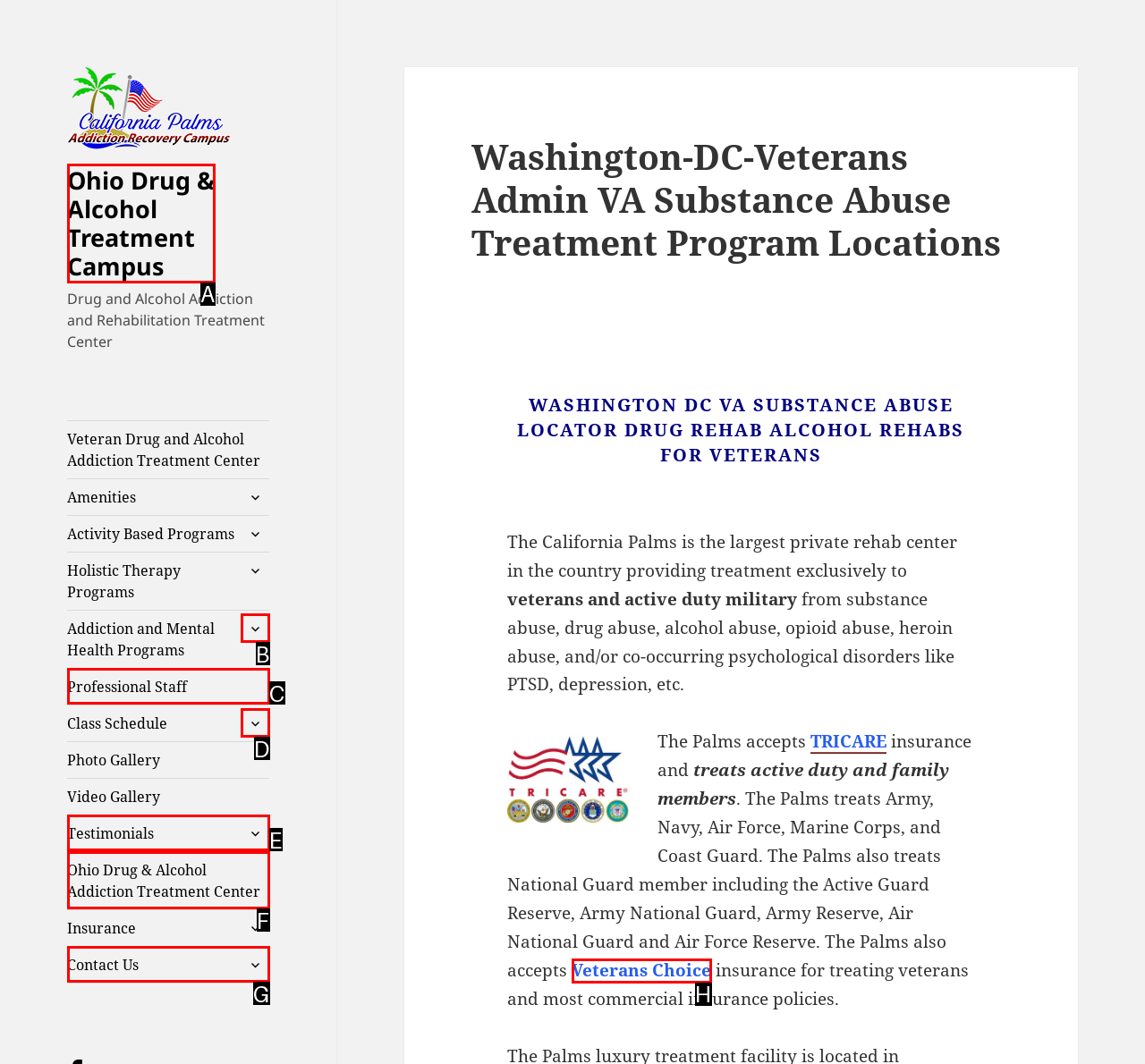Determine which HTML element matches the given description: Contact Us. Provide the corresponding option's letter directly.

G